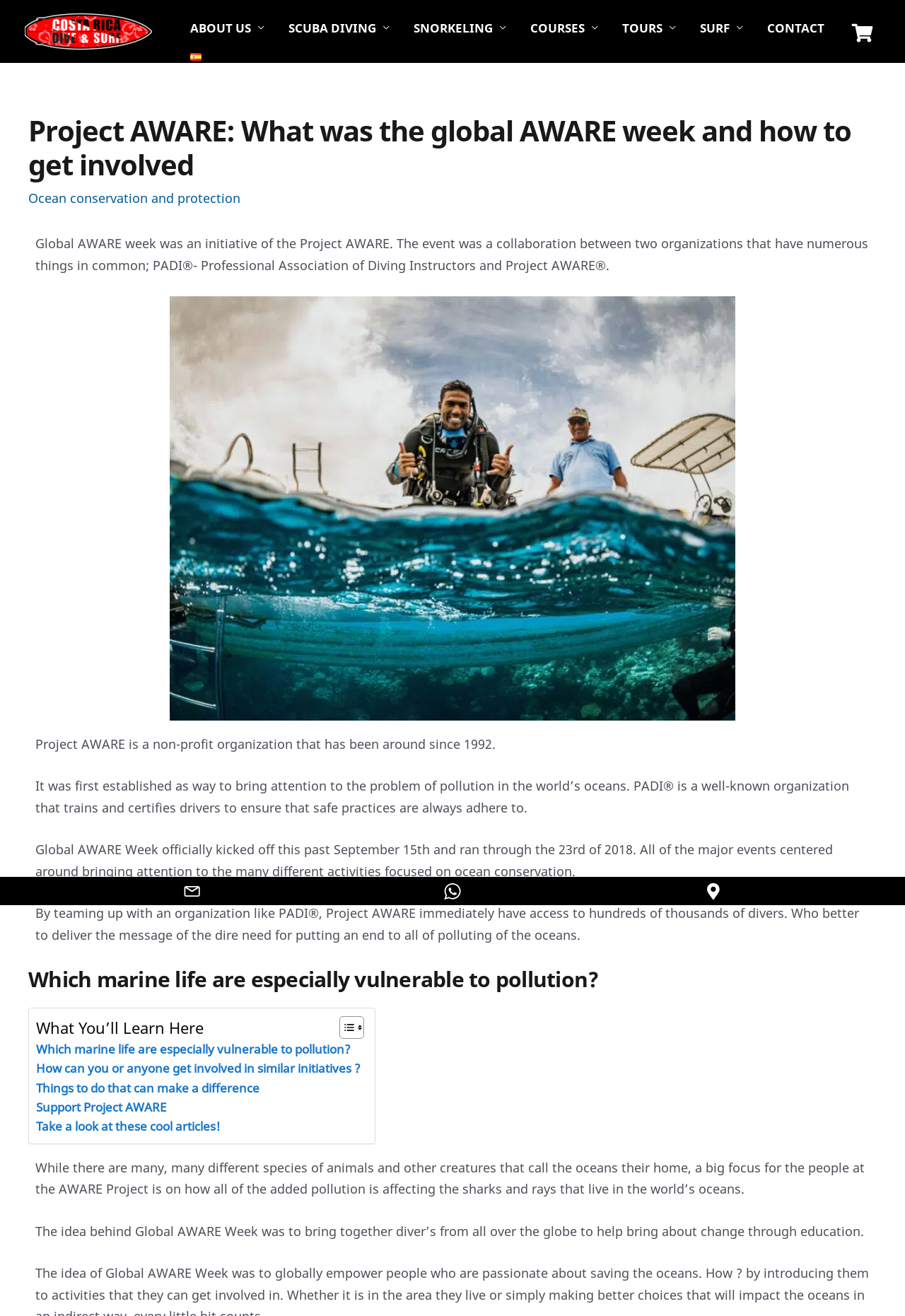Using the description "SURF", predict the bounding box of the relevant HTML element.

[0.76, 0.002, 0.834, 0.04]